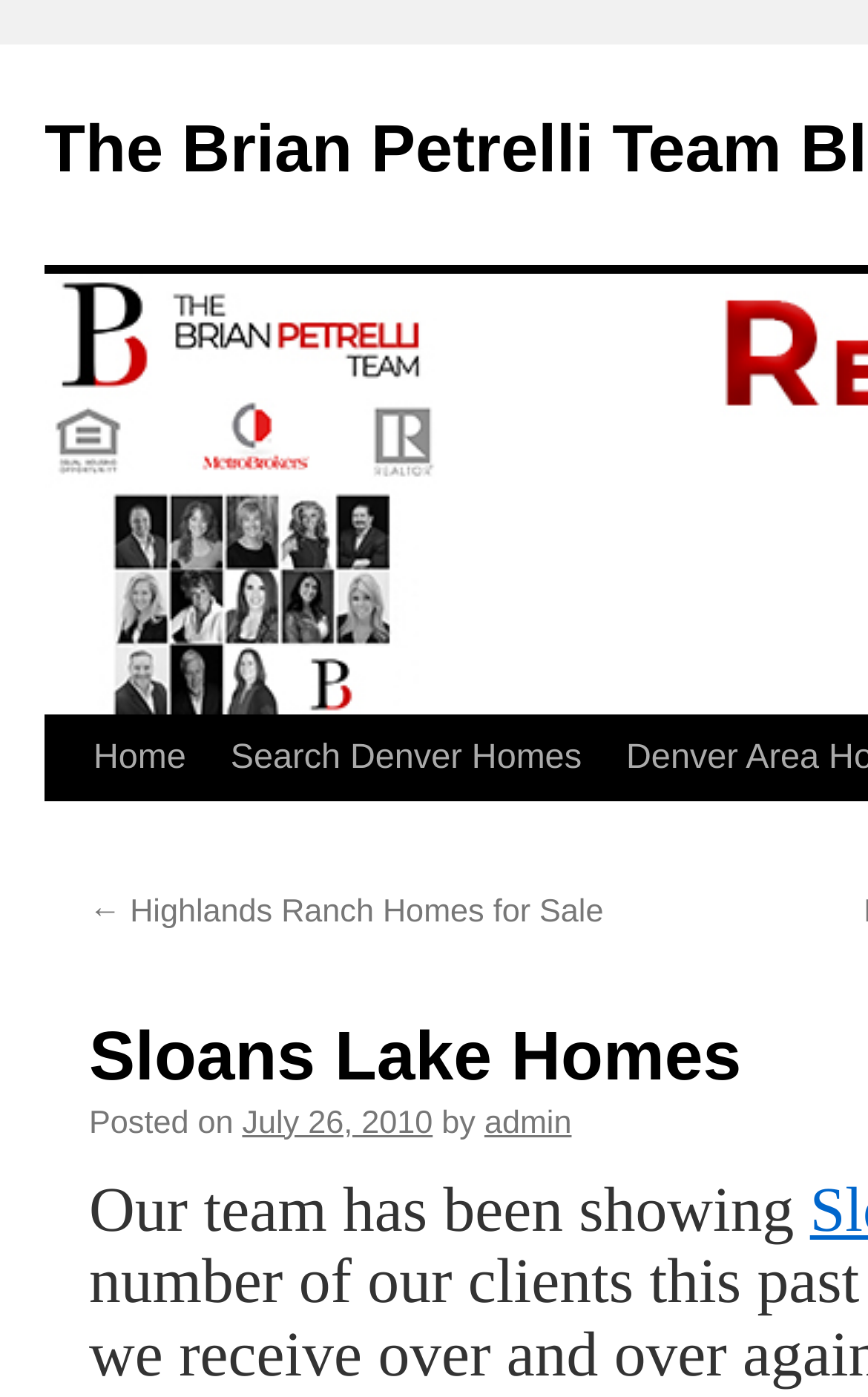Provide a one-word or one-phrase answer to the question:
What is the topic of the blog post?

Sloans Lake Homes